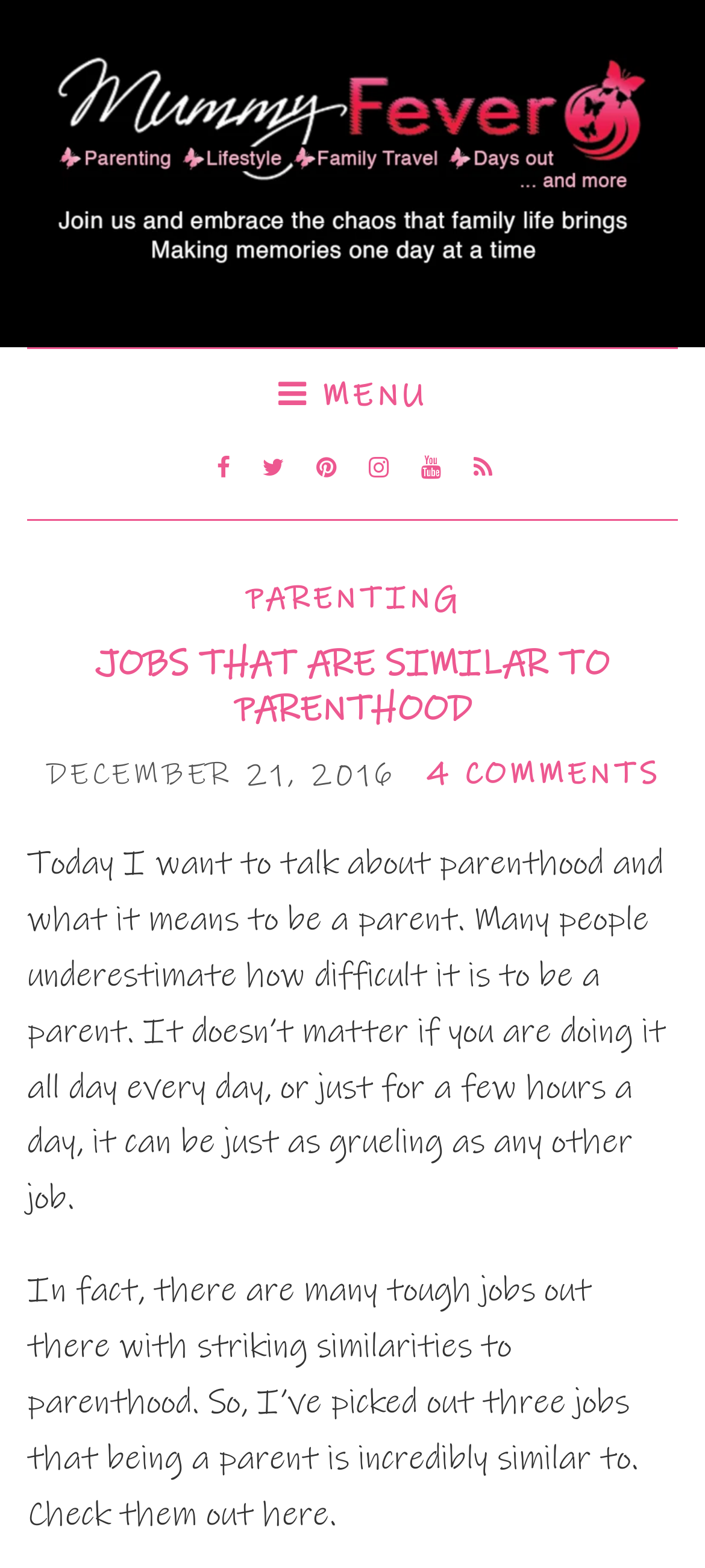Given the webpage screenshot, identify the bounding box of the UI element that matches this description: "Parenting".

[0.349, 0.367, 0.651, 0.398]